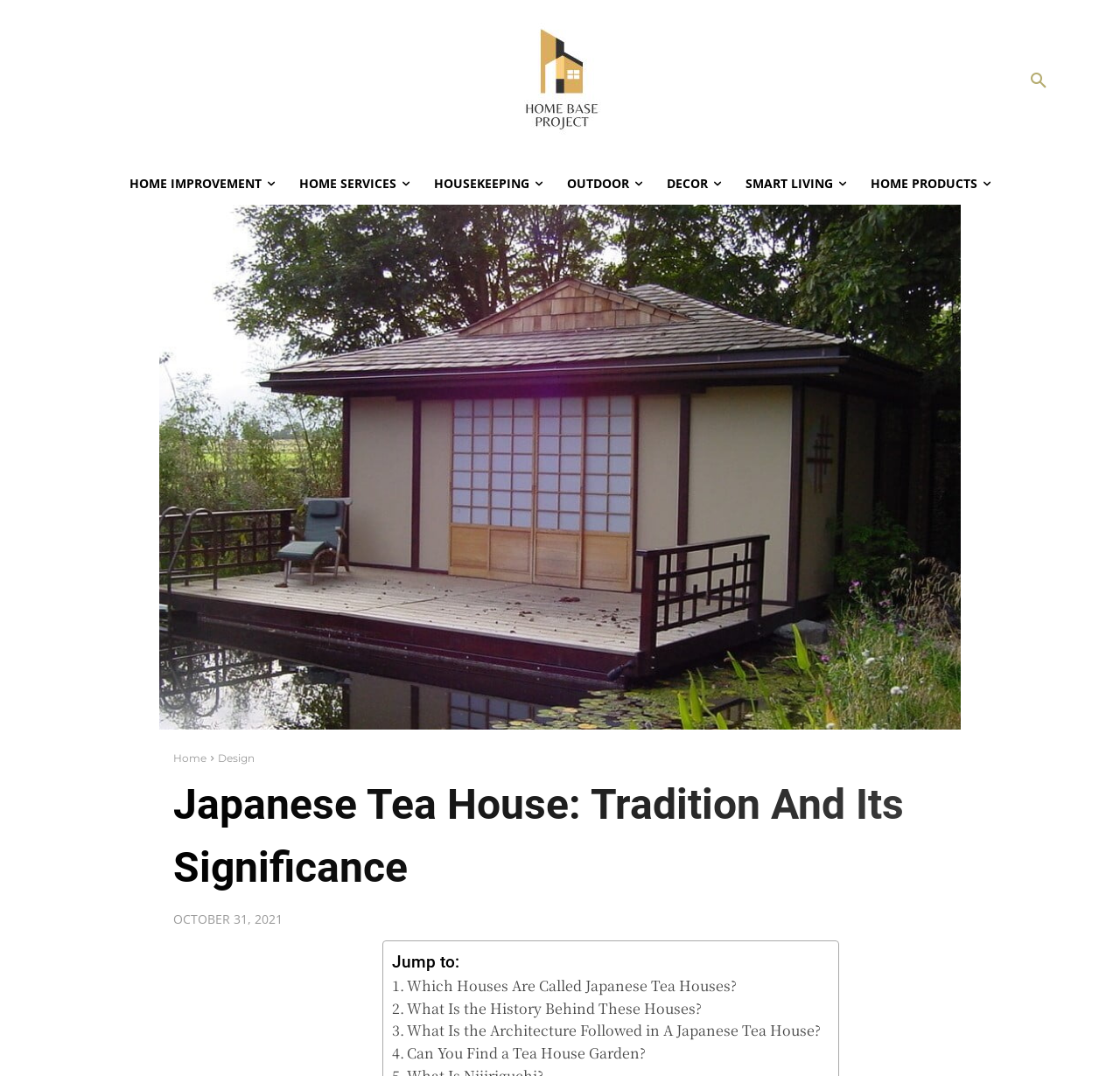What is the name of the project at the top left?
Examine the screenshot and reply with a single word or phrase.

Home Base Project